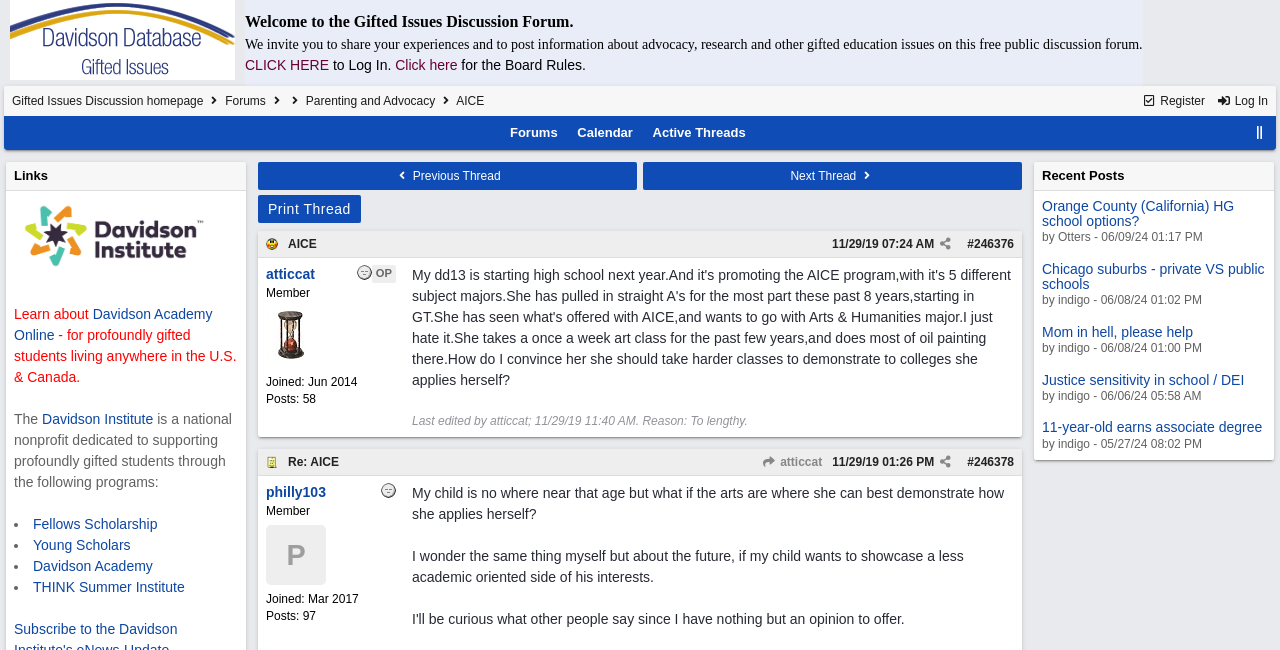What is the purpose of the 'CLICK HERE' link?
Refer to the screenshot and deliver a thorough answer to the question presented.

I found the answer by examining the link element with the text 'CLICK HERE' and its surrounding context. The text preceding the link mentions 'Log In', which suggests that the purpose of the link is to facilitate logging in to the discussion forum.